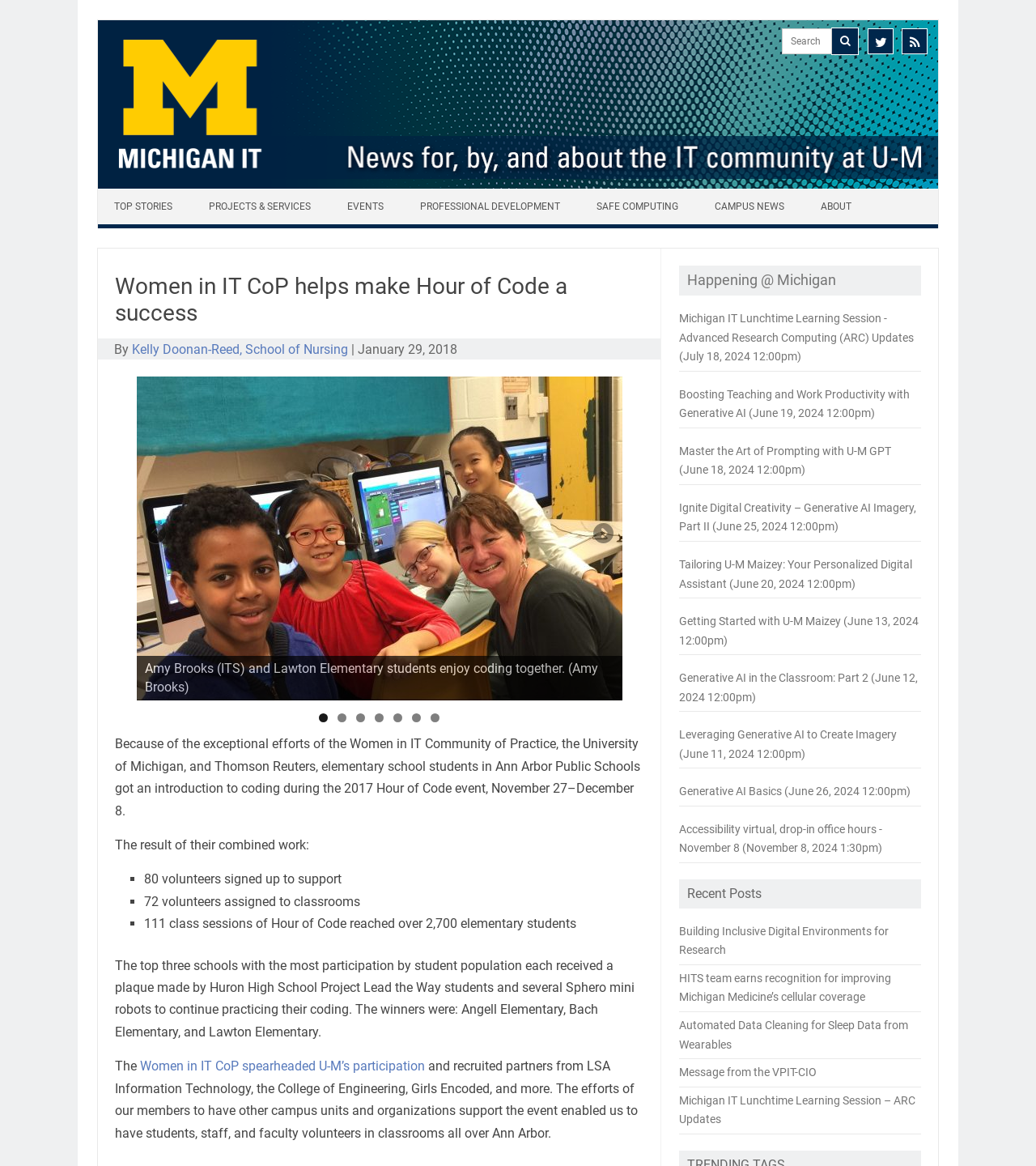Locate the bounding box coordinates of the element that should be clicked to fulfill the instruction: "Learn more about Stax Music Academy".

None